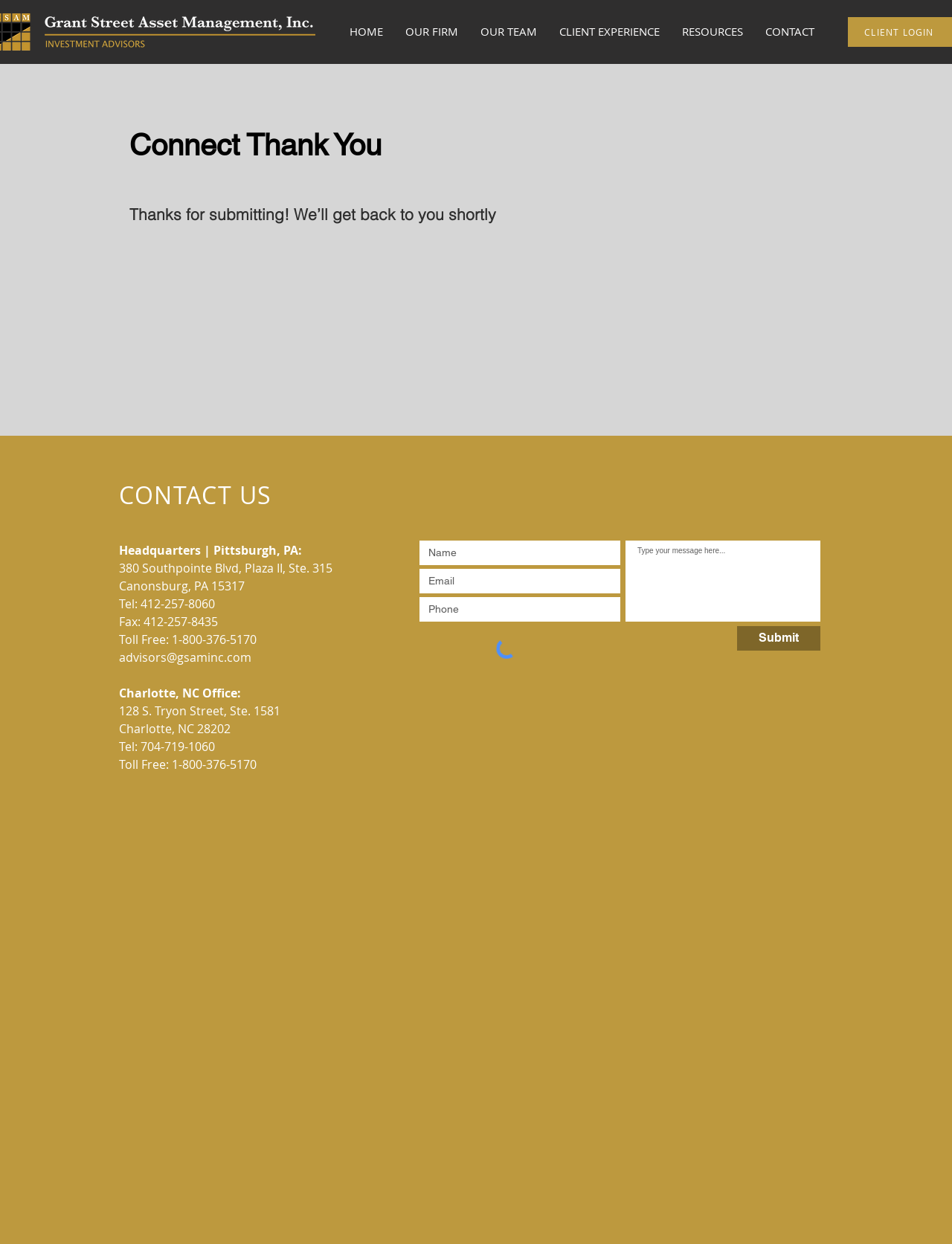Please identify the bounding box coordinates of the element on the webpage that should be clicked to follow this instruction: "Go to Home page". The bounding box coordinates should be given as four float numbers between 0 and 1, formatted as [left, top, right, bottom].

None